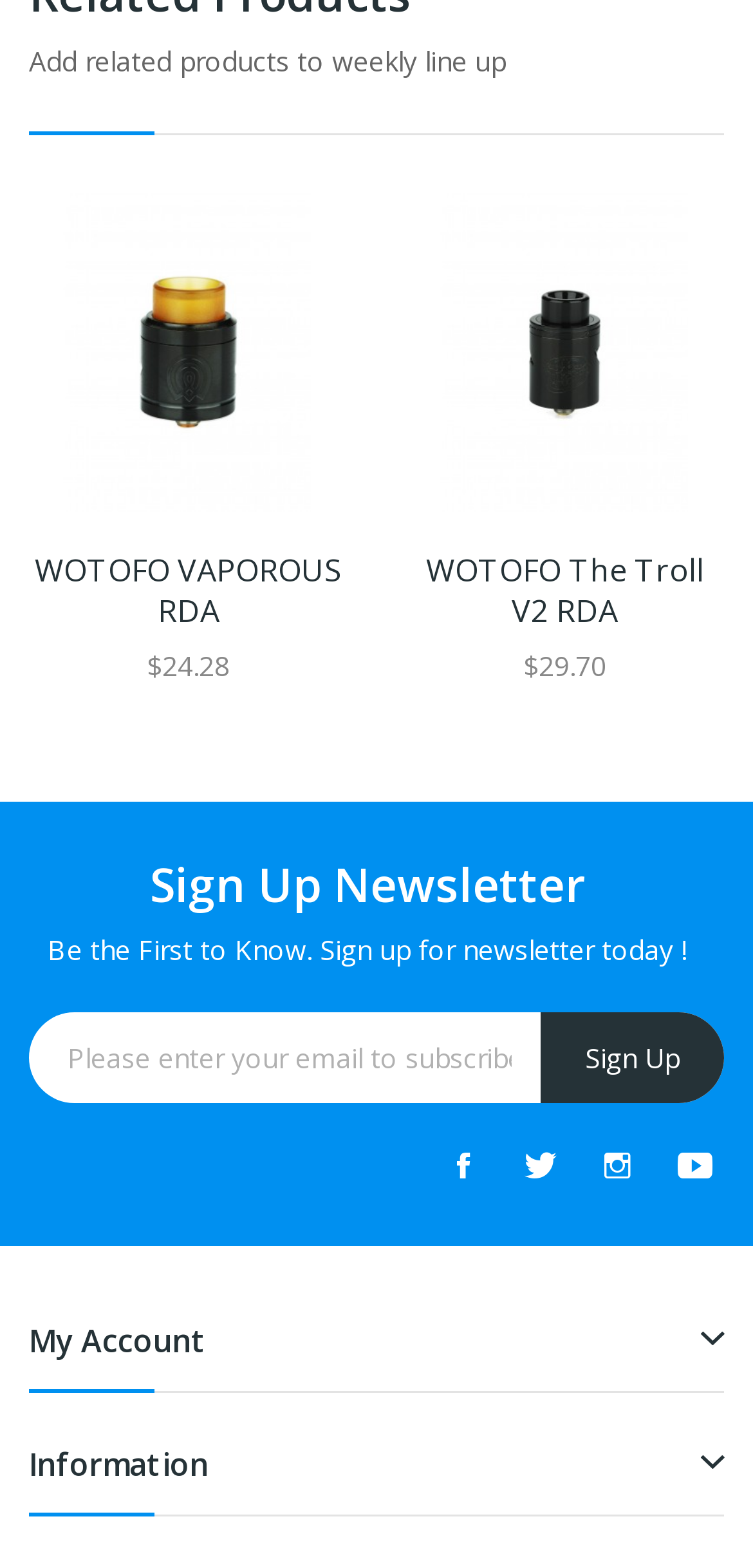Provide a brief response to the question using a single word or phrase: 
What is the function of the button with the '' icon?

Unknown